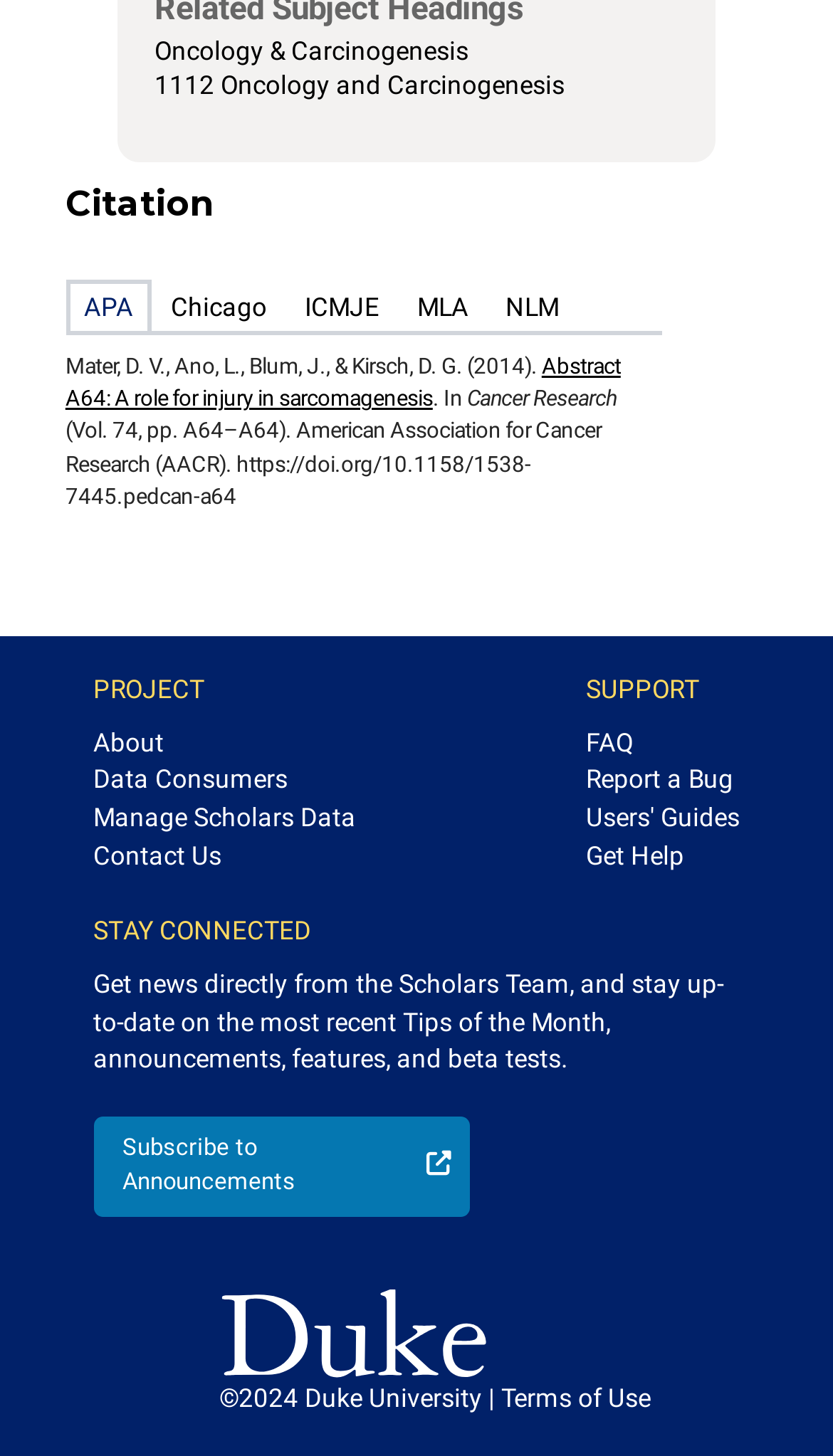Answer the question in a single word or phrase:
What is the purpose of the 'Subscribe to Announcements' link?

To receive news and updates